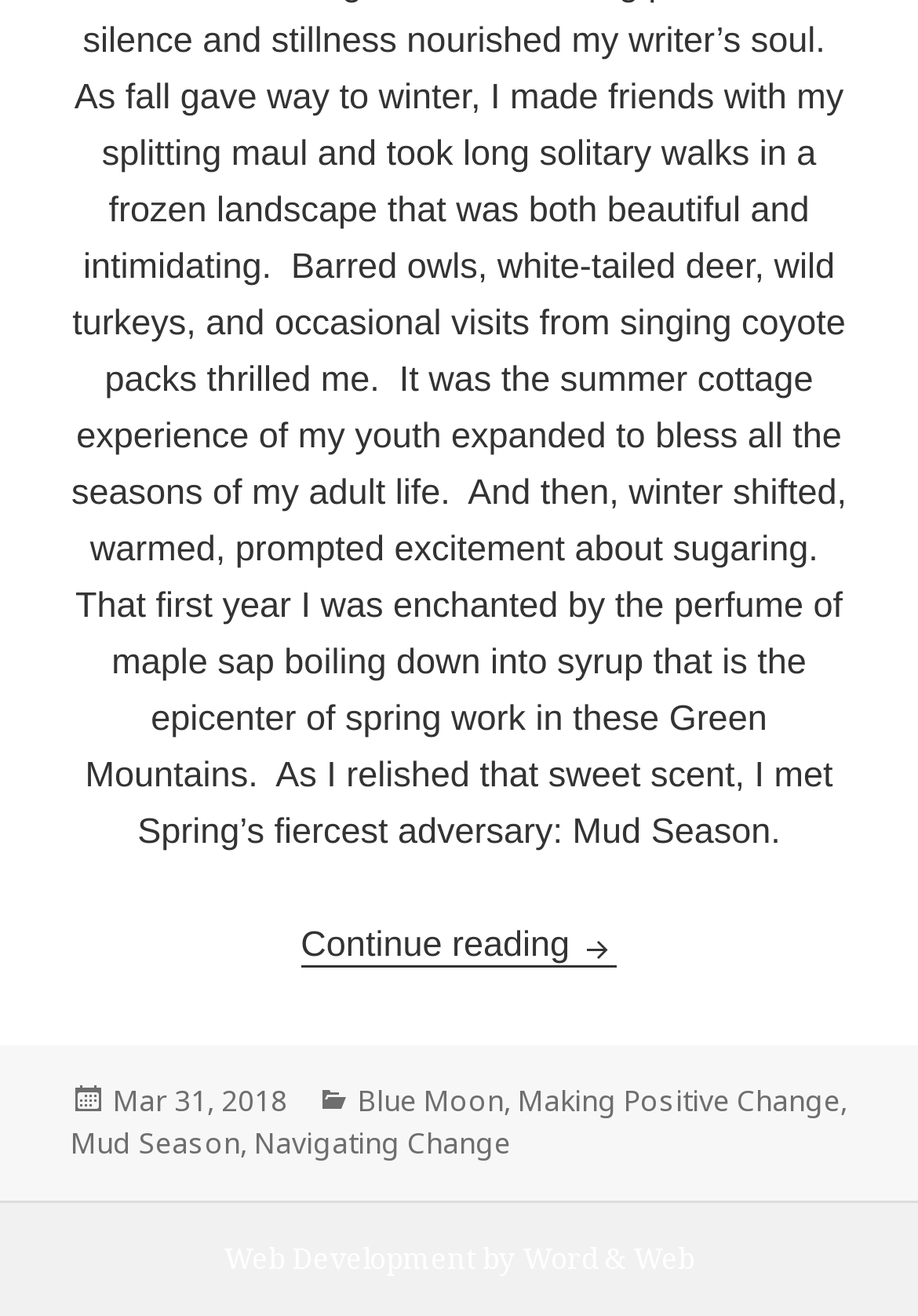Using the details in the image, give a detailed response to the question below:
What are the other related articles?

I found the related articles by looking at the footer section of the webpage, where it lists the article titles 'Mud Season' and 'Navigating Change'.